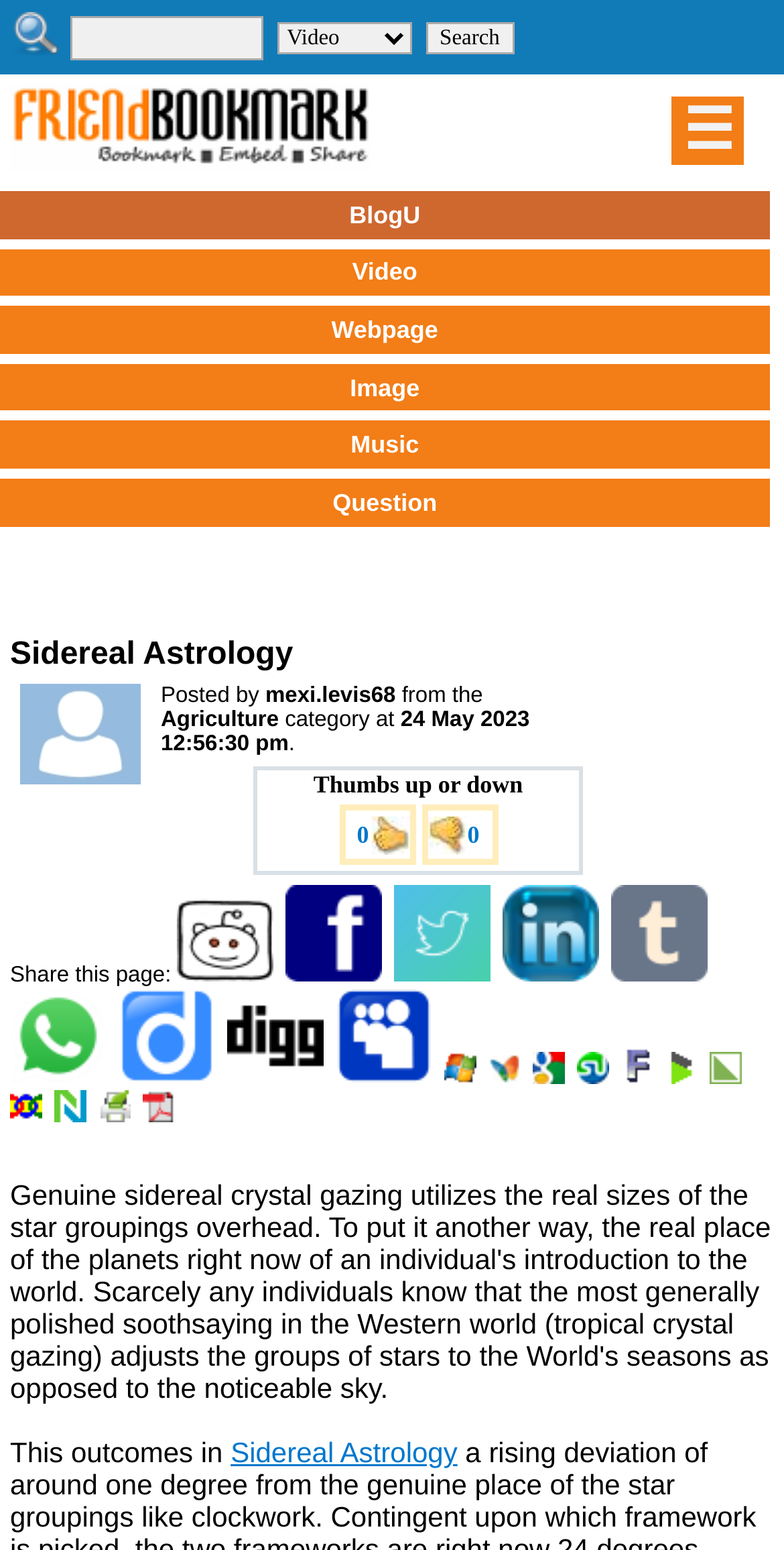Provide a thorough description of the webpage you see.

The webpage is about Sidereal Astrology, with a focus on genuine sidereal crystal gazing that utilizes the real sizes of star groupings overhead. At the top left corner, there is a search bar with a search button next to it. Below the search bar, there are several links, including "Friend Bookmark", "BlogU", "Video", "Webpage", "Image", "Music", and "Question".

The main content of the webpage is a post from the "Agriculture" category, posted by "mexi.levis68" on May 24, 2023, at 12:56:30 pm. The post has a default profile picture and a thumbs up or down rating system.

Below the post, there are several social media sharing links, including Reddit, Facebook, Twitter, LinkedIn, Tumblr, Whatsapp, Diigo, digg, MySpace, Live, MSNReporter, Google, StumbleUpon, Fark, blogmarks, LinkArena, LinkaGoGo, Netvouz, Print, and PDF.

At the bottom of the webpage, there is a text that says "This outcomes in" followed by a link to "Sidereal Astrology".